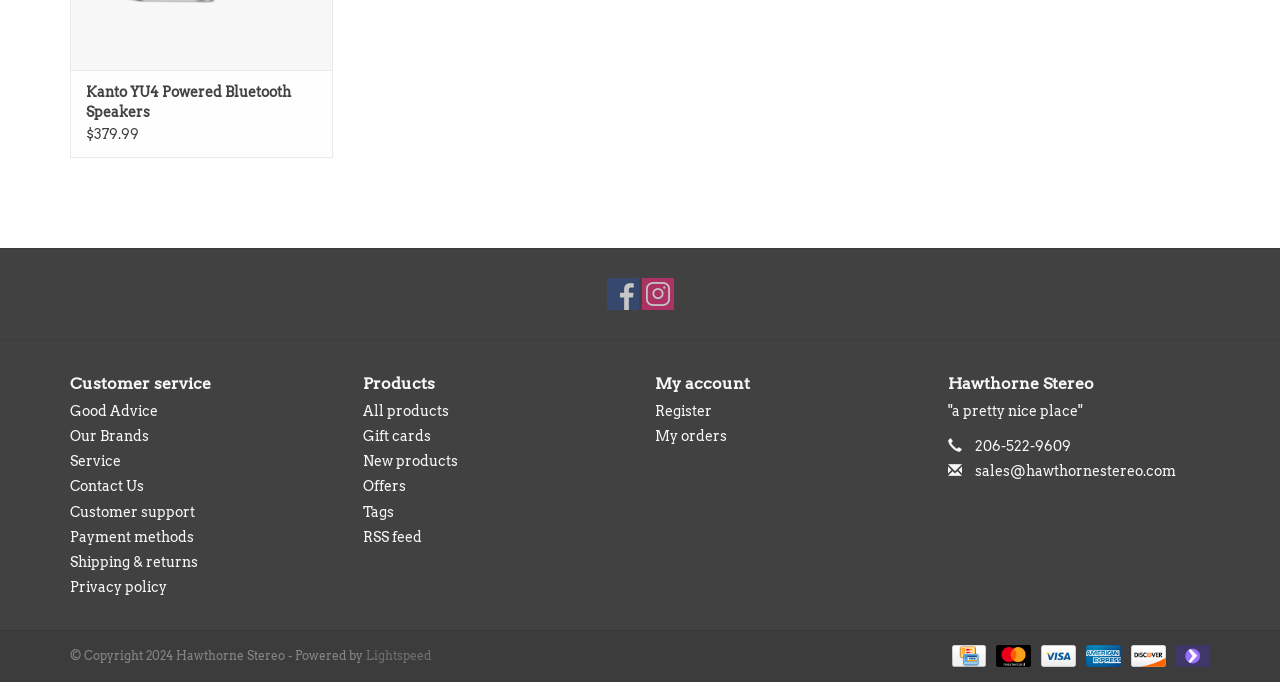What is the phone number of Hawthorne Stereo?
Provide a thorough and detailed answer to the question.

The phone number of Hawthorne Stereo can be found in the 'Company info' section, where it is listed as 'Phone number: 206-522-9609'.